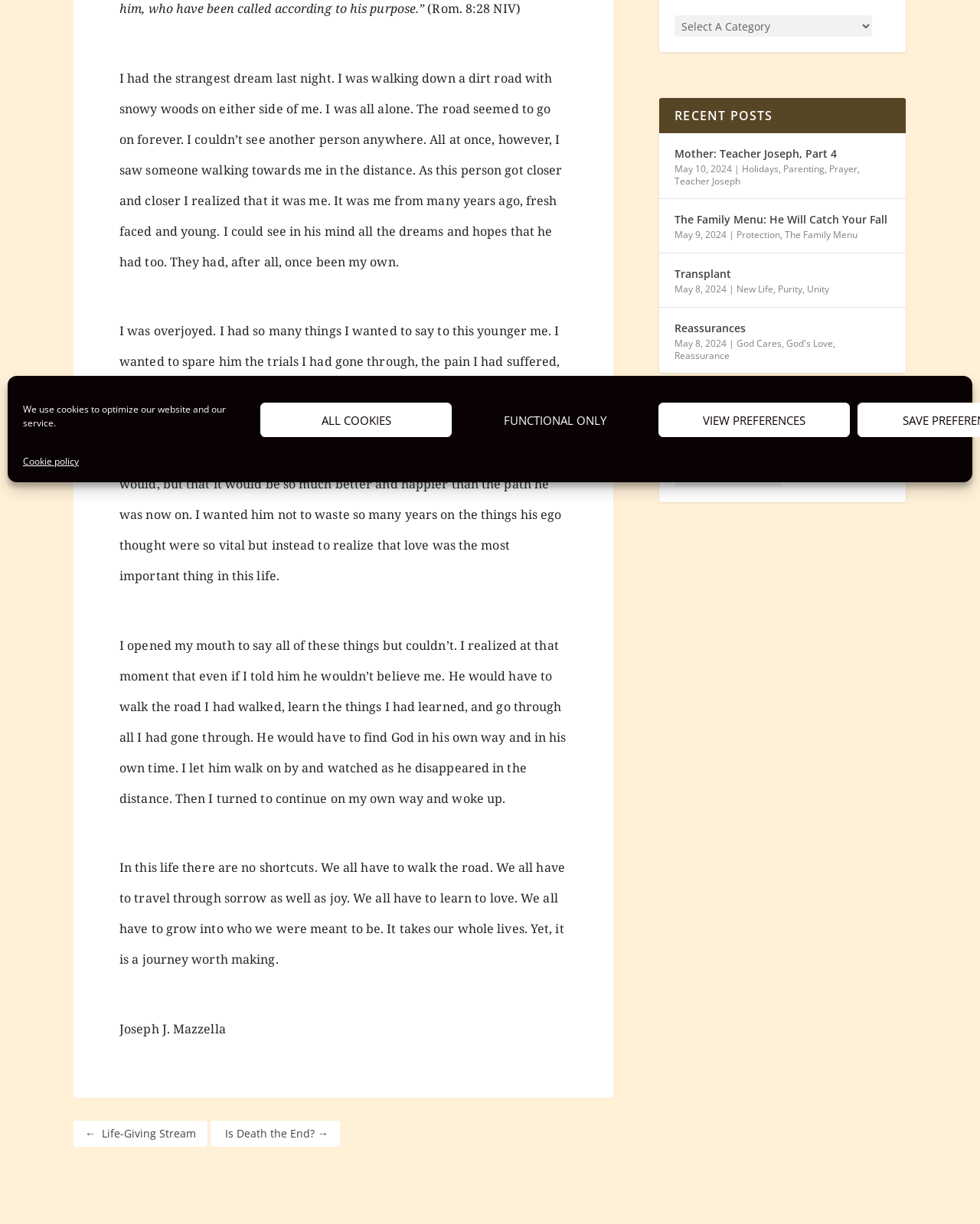Determine the bounding box coordinates of the UI element that matches the following description: "The Family Menu". The coordinates should be four float numbers between 0 and 1 in the format [left, top, right, bottom].

[0.801, 0.187, 0.875, 0.197]